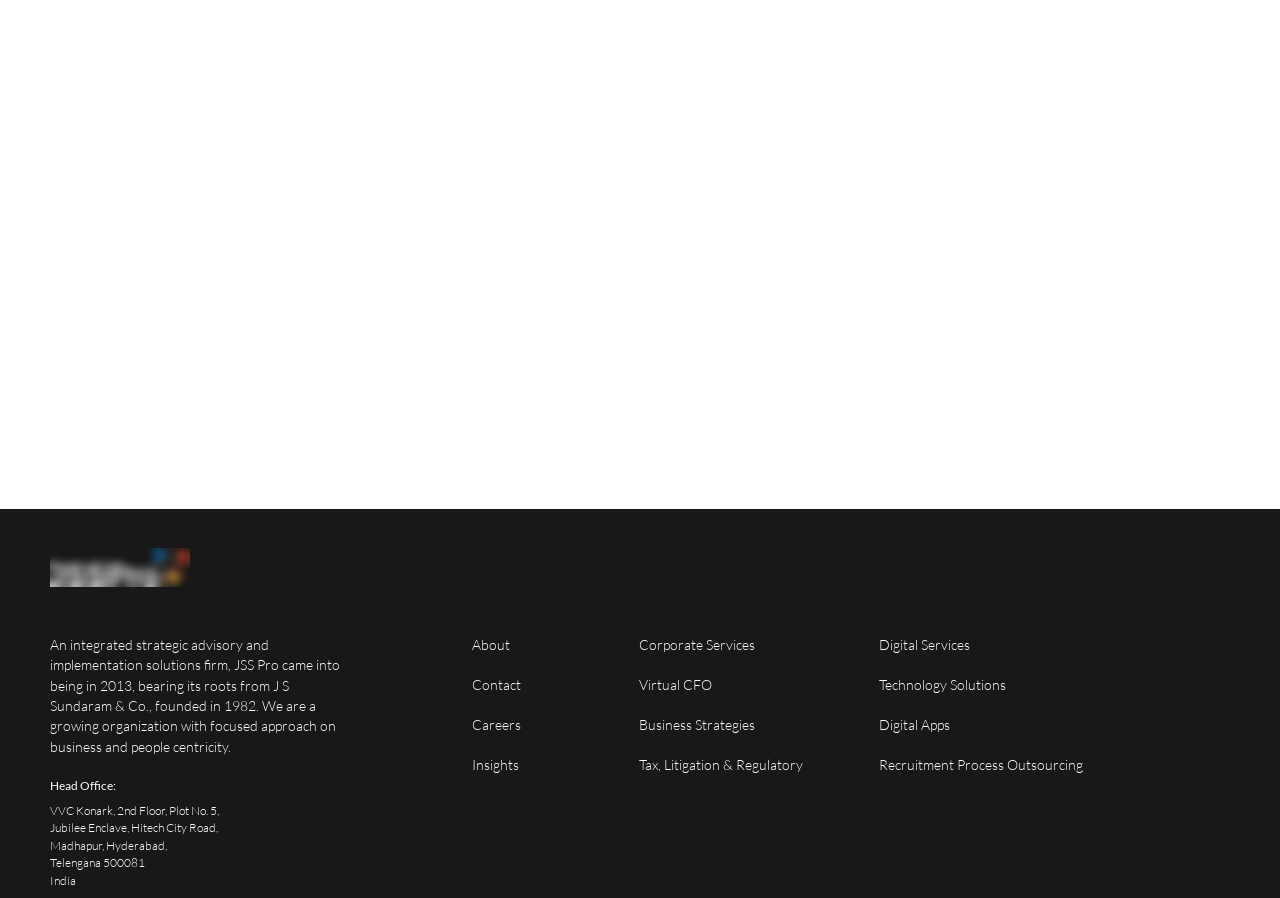Find the bounding box coordinates of the element to click in order to complete the given instruction: "Read the full article."

None